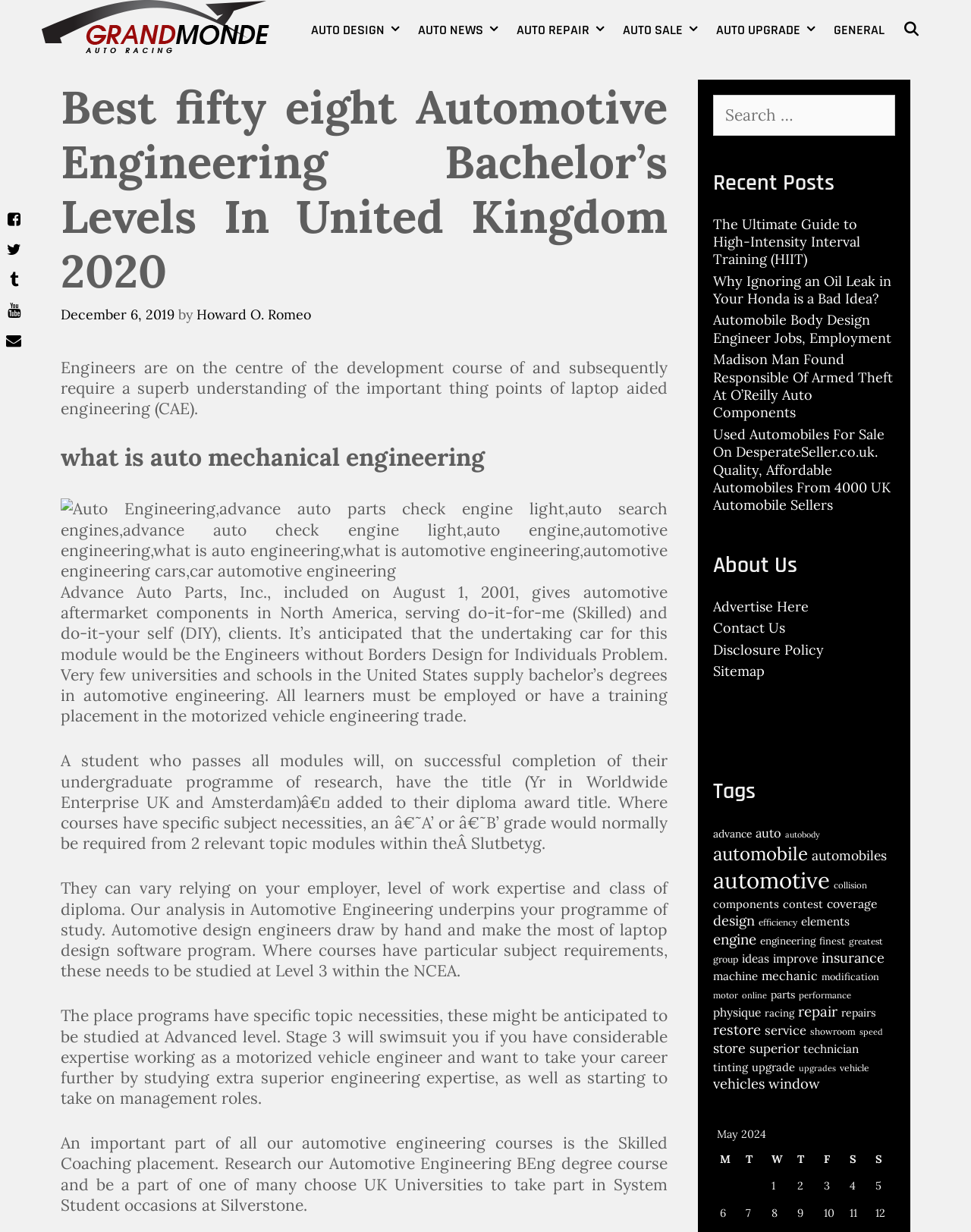Please give a one-word or short phrase response to the following question: 
What is the 'About Us' section for?

To provide information about the website